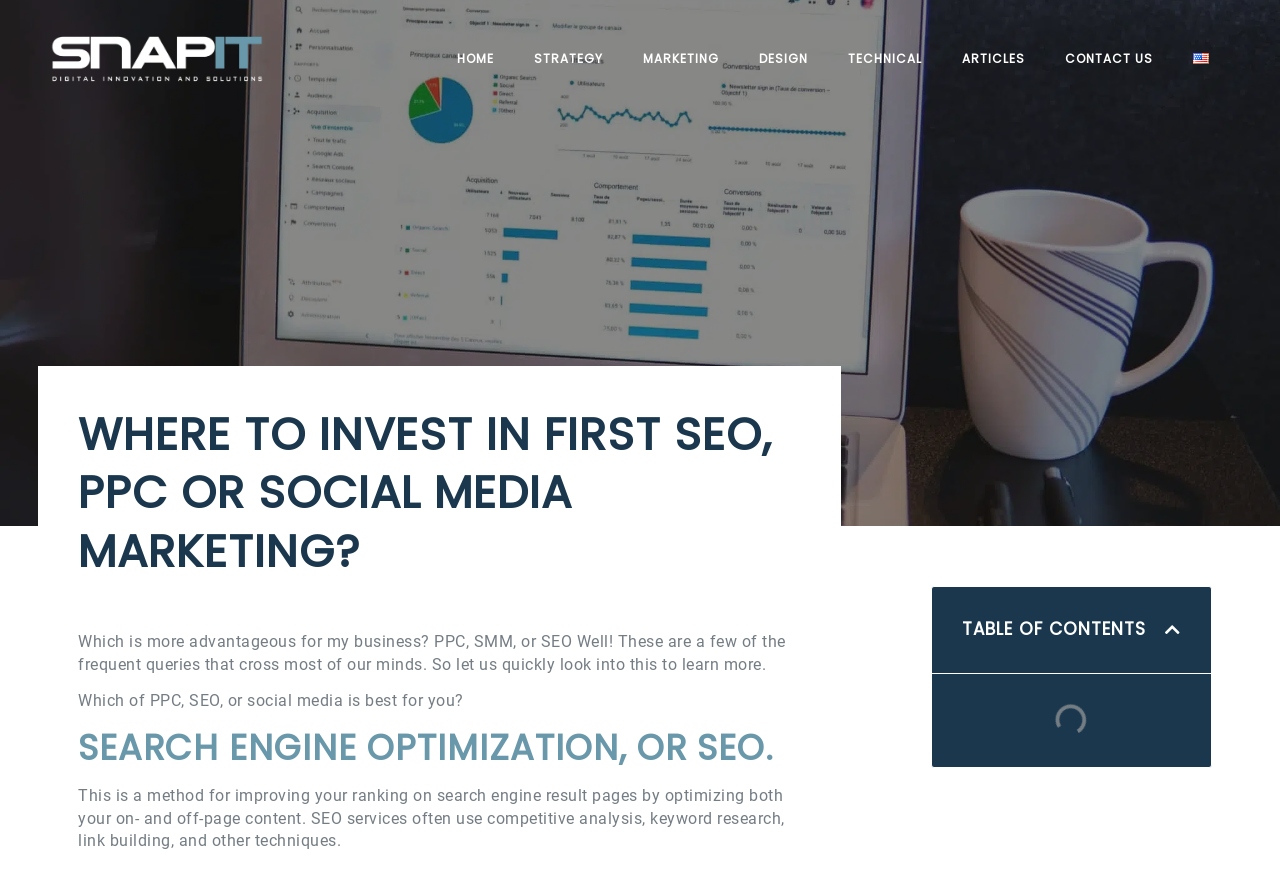Point out the bounding box coordinates of the section to click in order to follow this instruction: "Click on the Snapit Solutions link".

[0.039, 0.037, 0.259, 0.098]